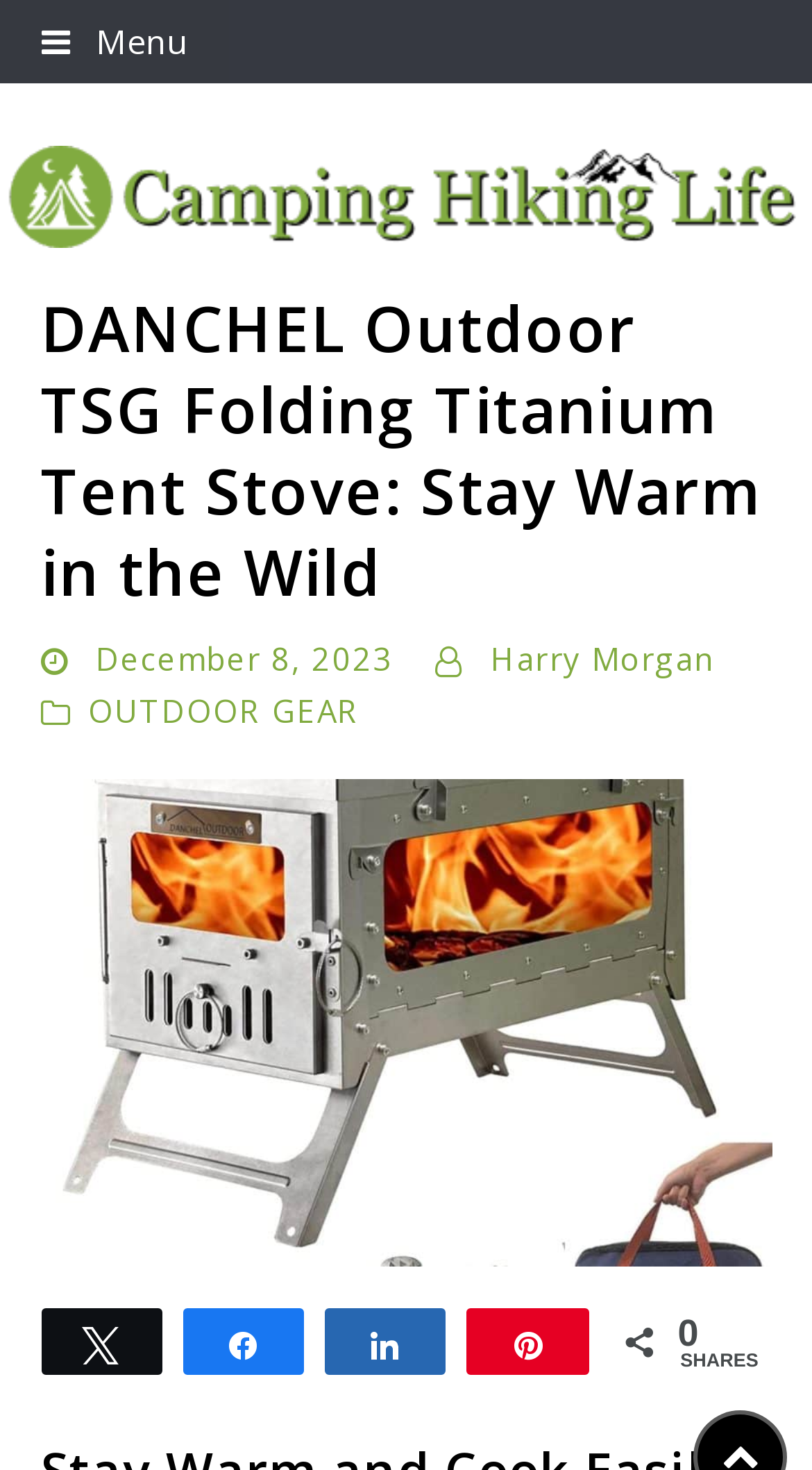Please identify the bounding box coordinates of the element I need to click to follow this instruction: "Click the menu button".

[0.0, 0.0, 0.282, 0.057]